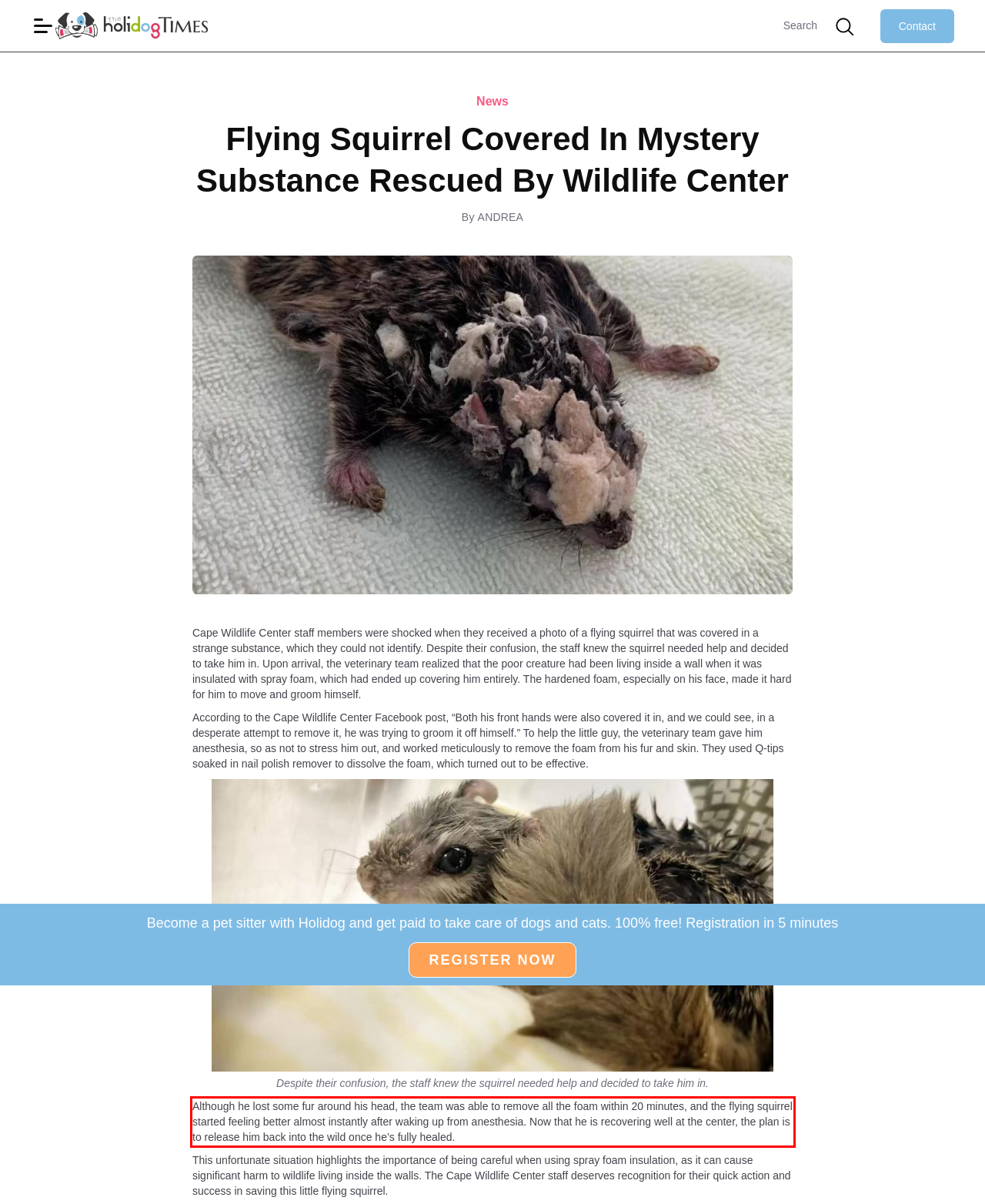Please extract the text content within the red bounding box on the webpage screenshot using OCR.

Although he lost some fur around his head, the team was able to remove all the foam within 20 minutes, and the flying squirrel started feeling better almost instantly after waking up from anesthesia. Now that he is recovering well at the center, the plan is to release him back into the wild once he’s fully healed.